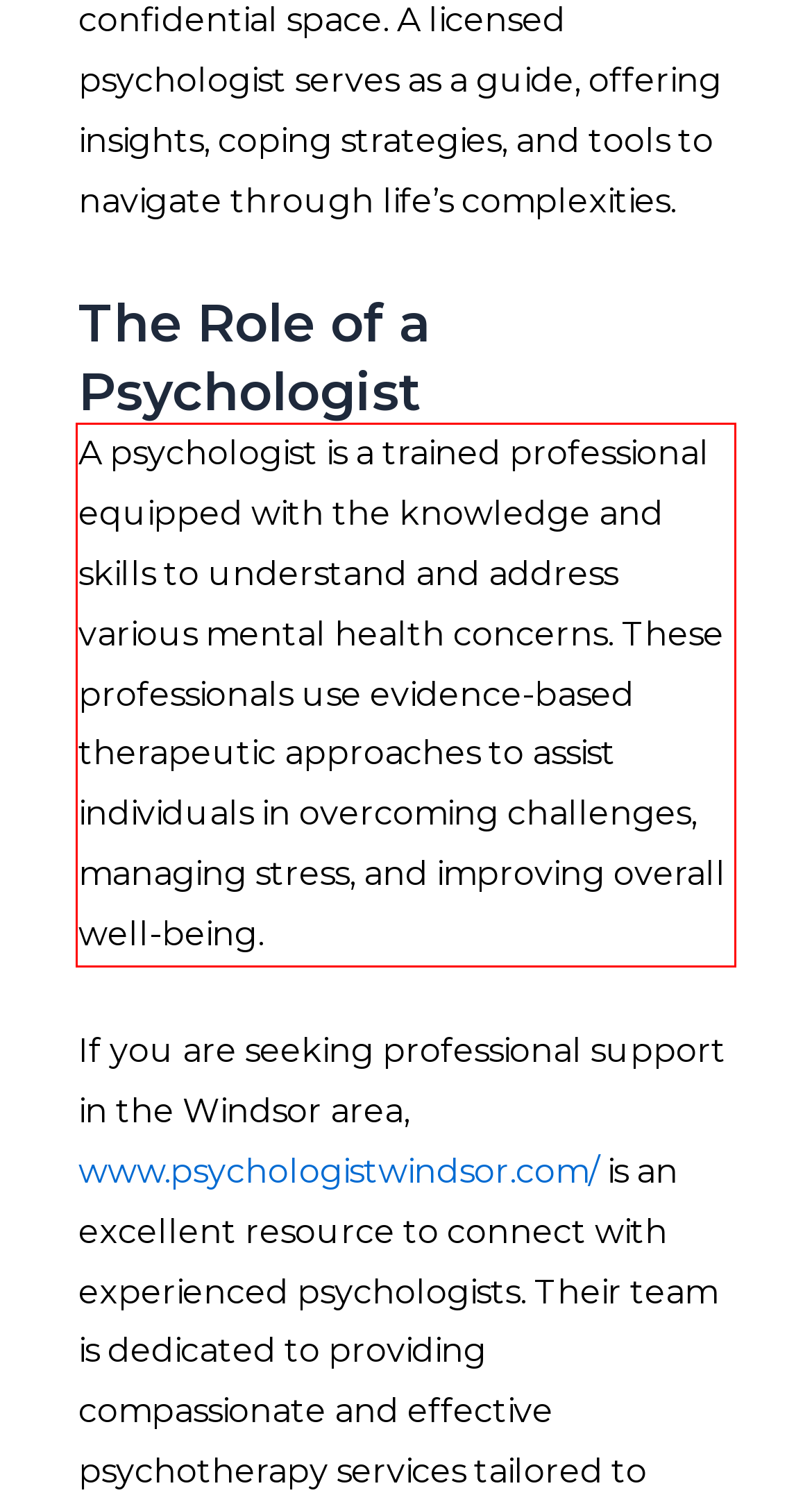Examine the screenshot of the webpage, locate the red bounding box, and generate the text contained within it.

A psychologist is a trained professional equipped with the knowledge and skills to understand and address various mental health concerns. These professionals use evidence-based therapeutic approaches to assist individuals in overcoming challenges, managing stress, and improving overall well-being.